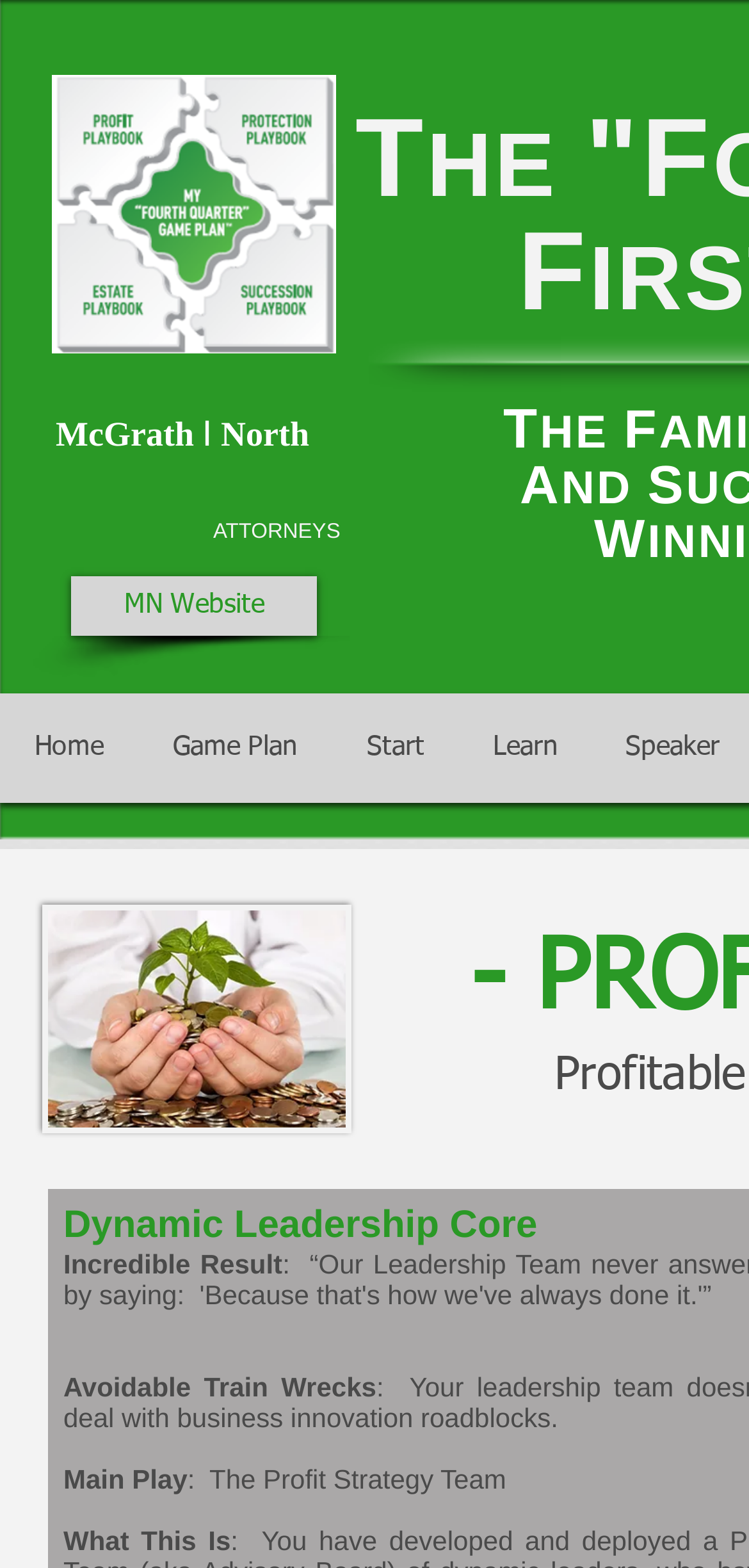Find the bounding box of the UI element described as: "MN Website". The bounding box coordinates should be given as four float values between 0 and 1, i.e., [left, top, right, bottom].

[0.095, 0.368, 0.423, 0.406]